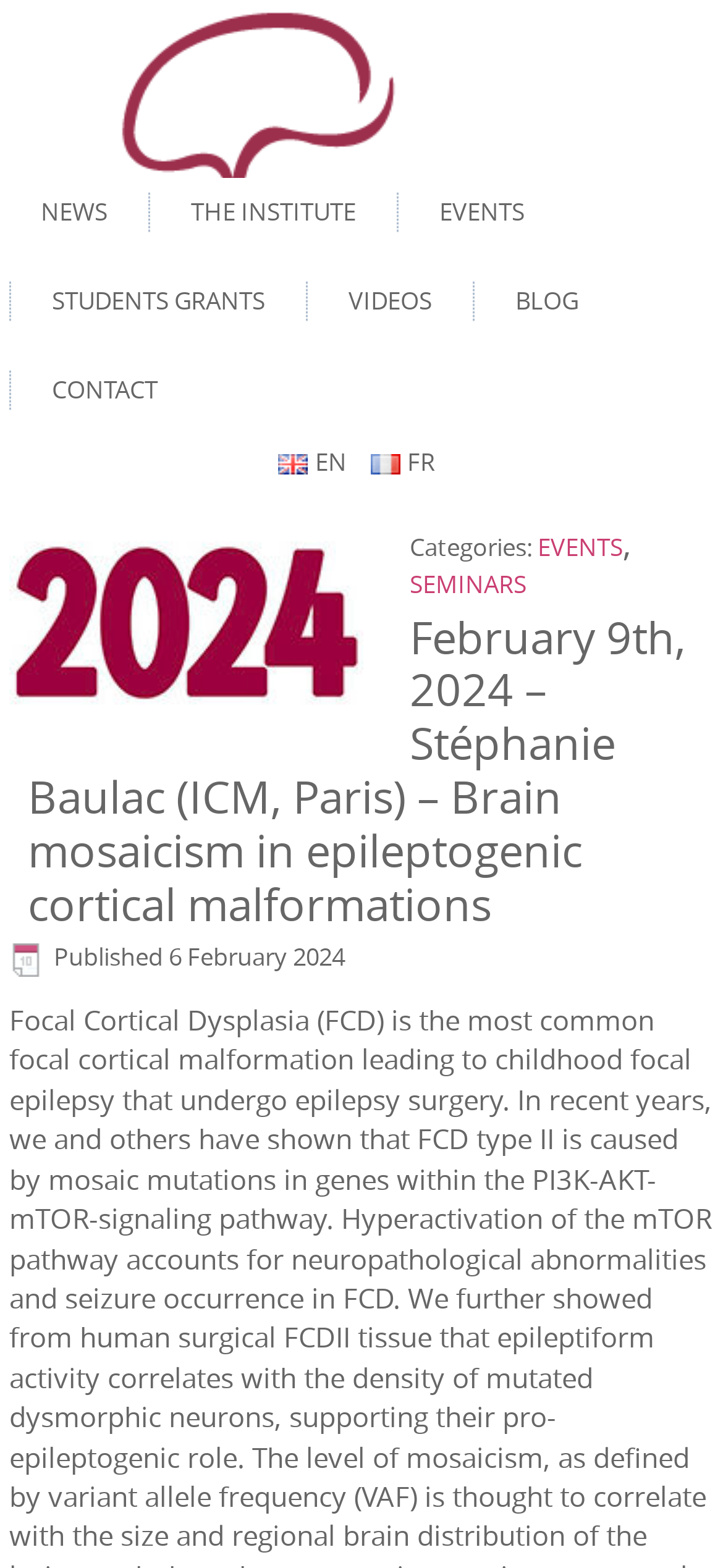Who is the speaker?
Based on the image, respond with a single word or phrase.

Stéphanie Baulac